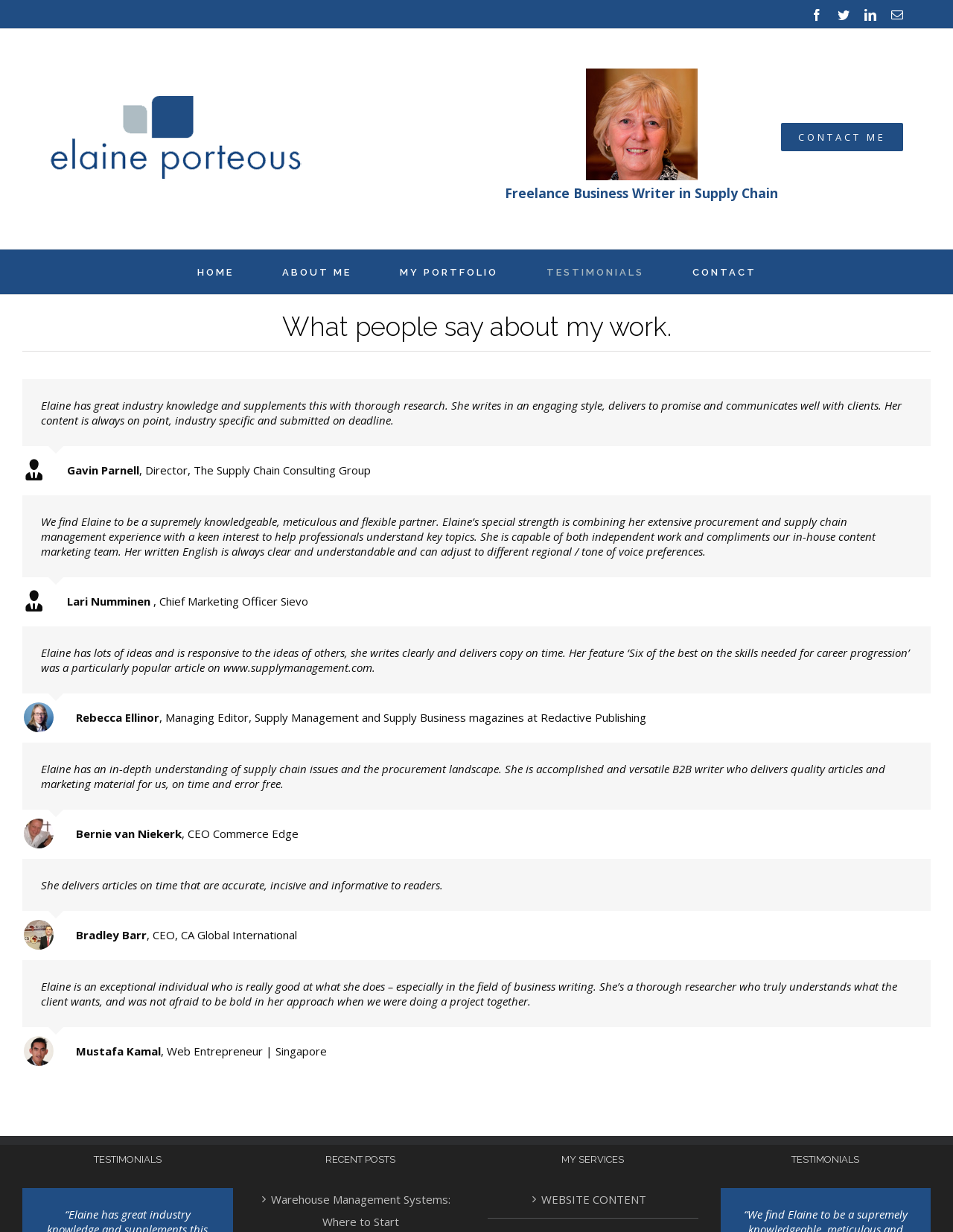Identify the bounding box for the element characterized by the following description: "value=""".

[0.889, 0.18, 0.924, 0.207]